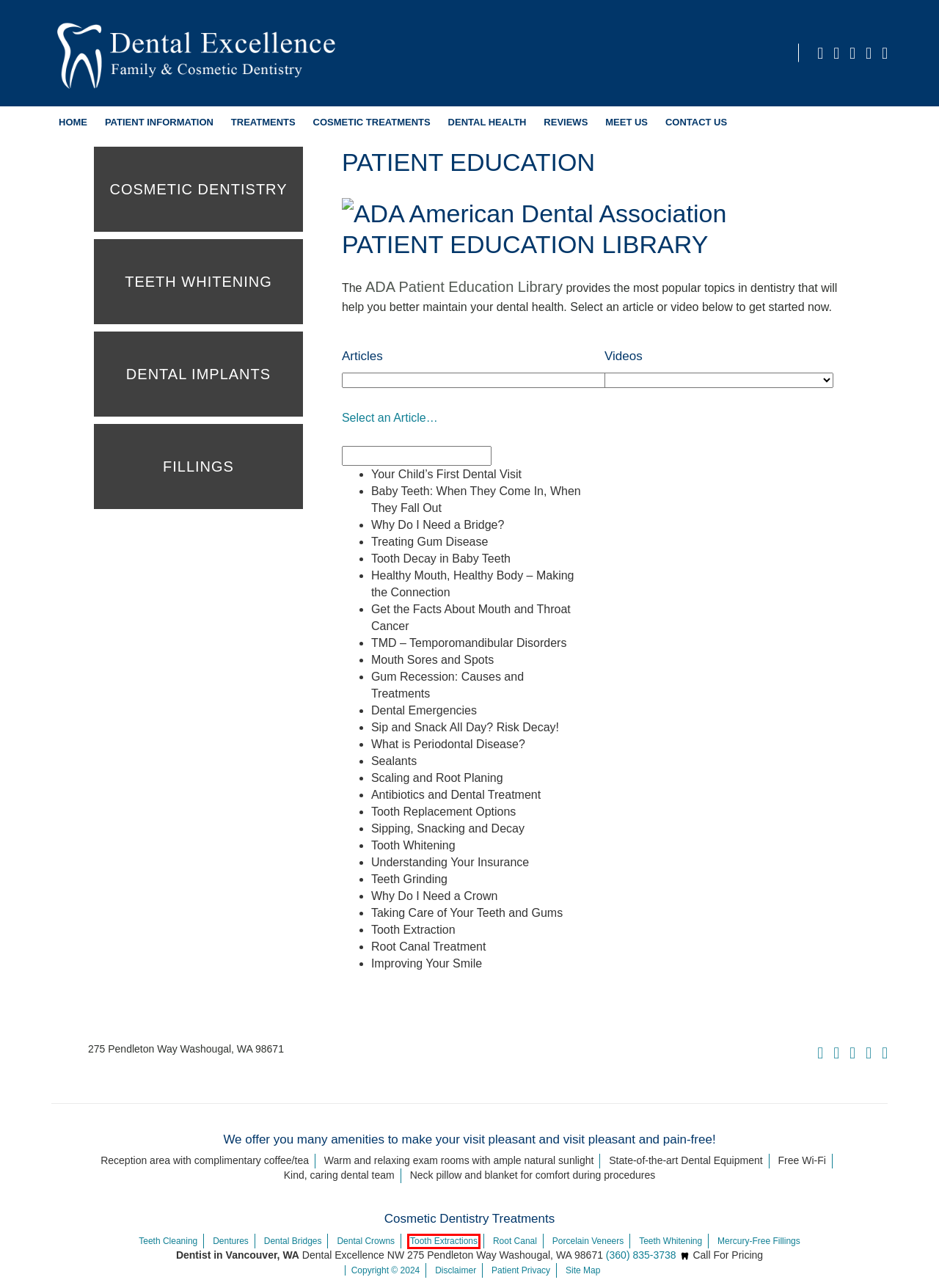You’re provided with a screenshot of a webpage that has a red bounding box around an element. Choose the best matching webpage description for the new page after clicking the element in the red box. The options are:
A. Dental Crowns - Dental Excellence NW : Dental Excellence NW
B. Dentures - Dental Excellence NW : Dental Excellence NW
C. Reviews - Dental Excellence NW : Dental Excellence NW
D. Tooth Extractions - Dental Excellence NW : Dental Excellence NW
E. Dental Patient Information - Dental Excellence NW : Dental Excellence NW
F. Teeth Cleaning - Dental Excellence NW : Dental Excellence NW
G. Root Canal - Dental Excellence NW : Dental Excellence NW
H. Treatments - Dental Excellence NW : Dental Excellence NW

D